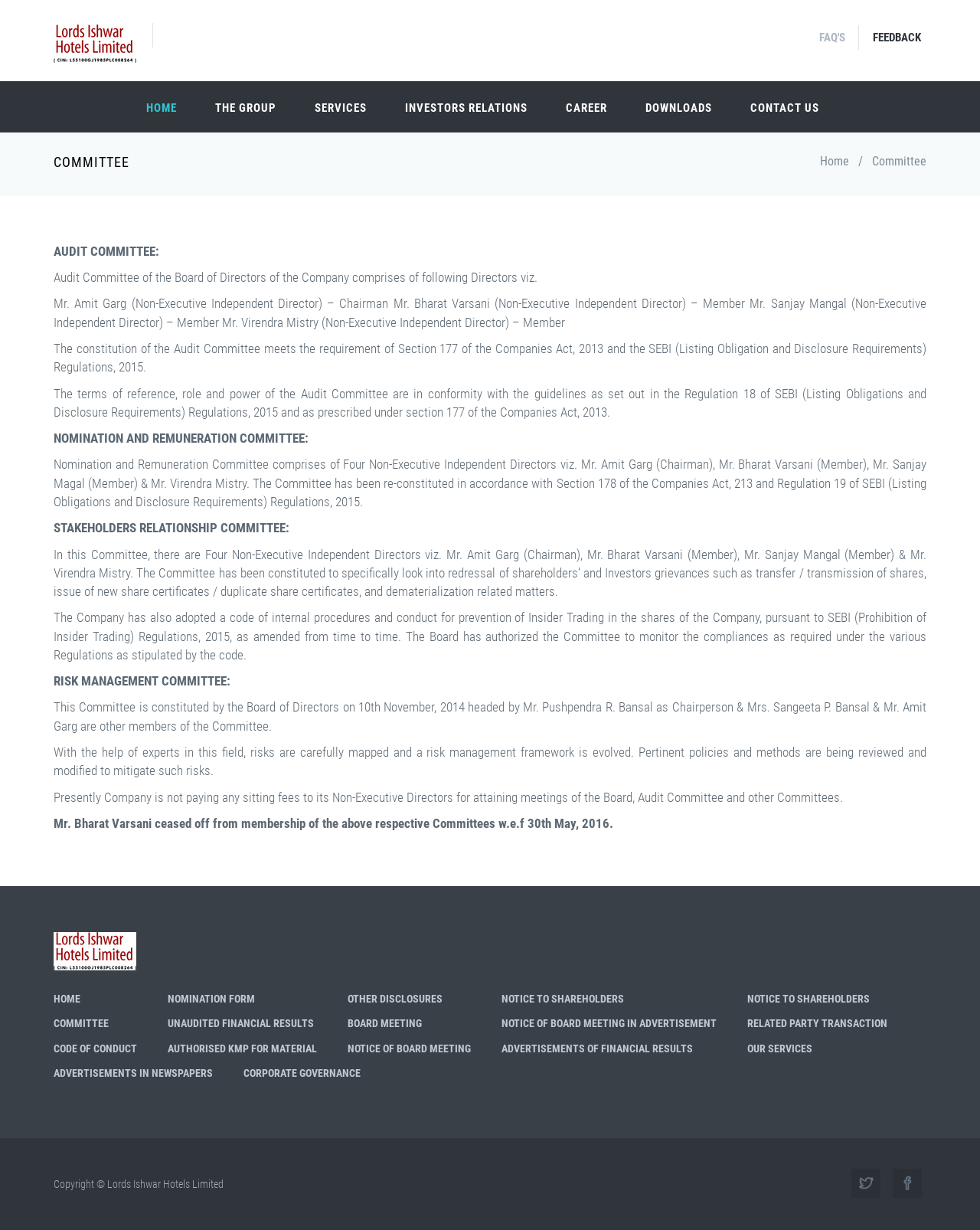Determine the coordinates of the bounding box for the clickable area needed to execute this instruction: "View COMMITTEE details".

[0.055, 0.126, 0.132, 0.138]